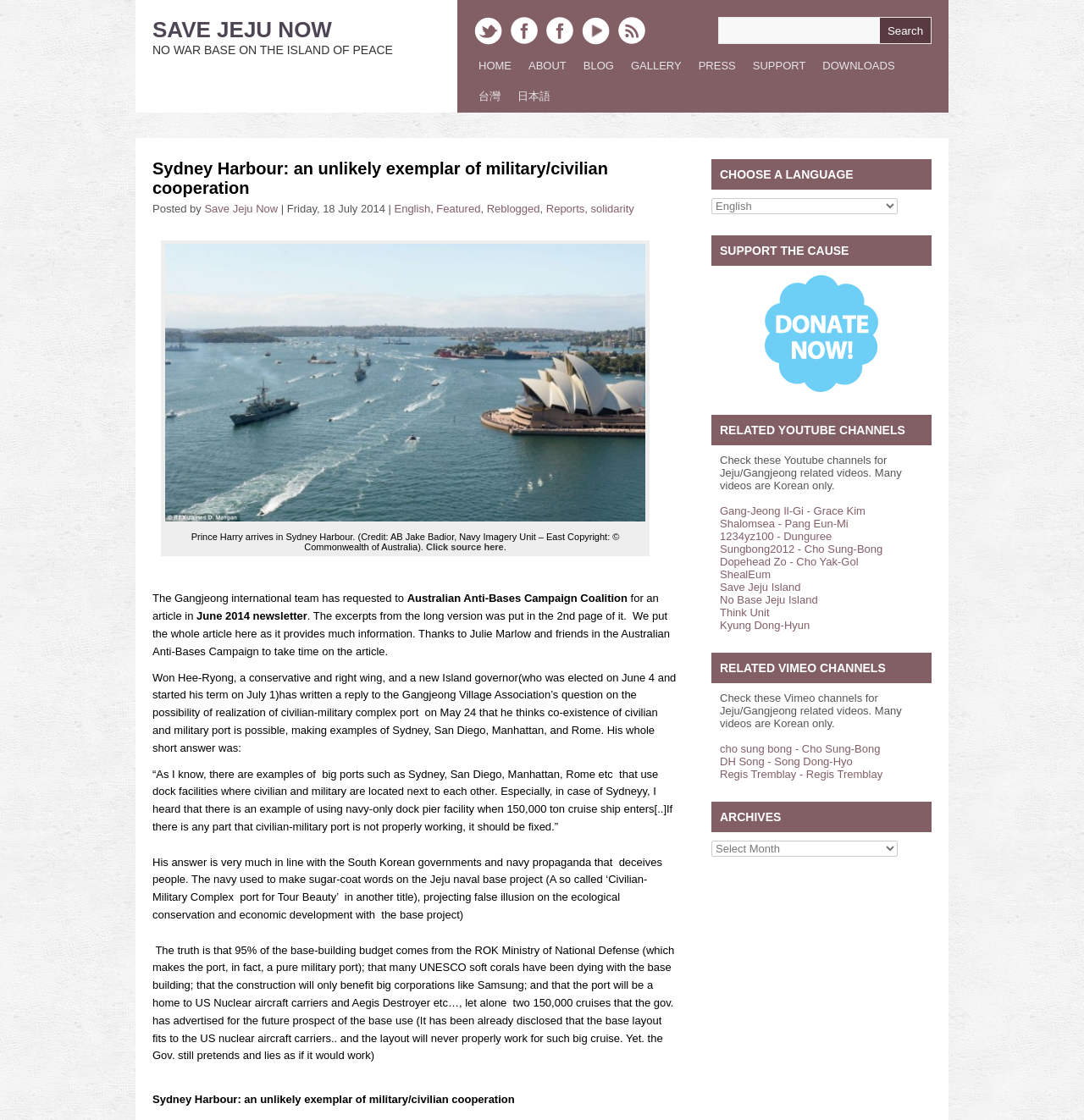What is the language of the webpage?
Using the image, answer in one word or phrase.

English